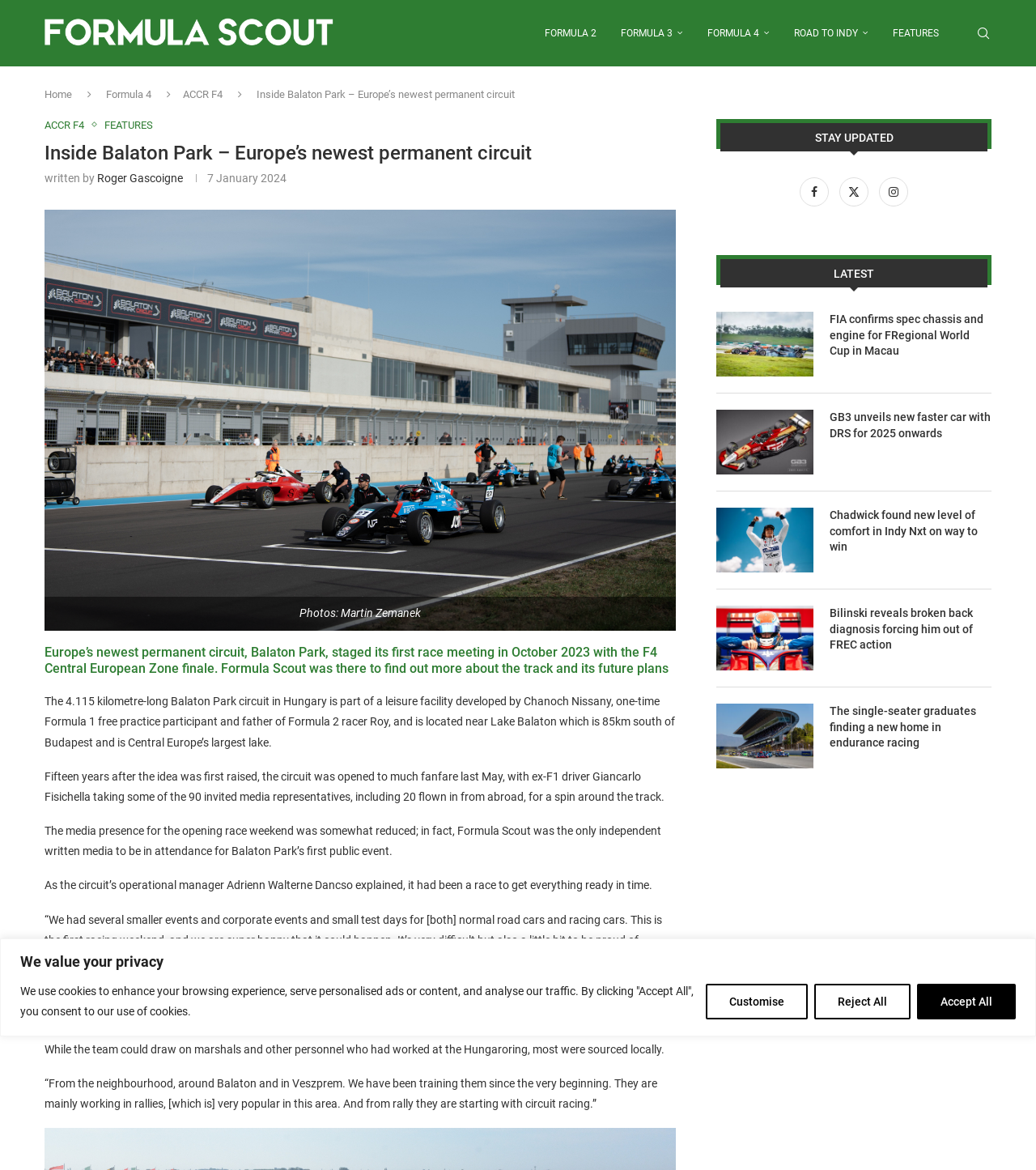Who is the operational manager of the circuit?
Provide an in-depth answer to the question, covering all aspects.

The operational manager of the circuit is mentioned in the text 'As the circuit’s operational manager Adrienn Walterne Dancso explained...'.